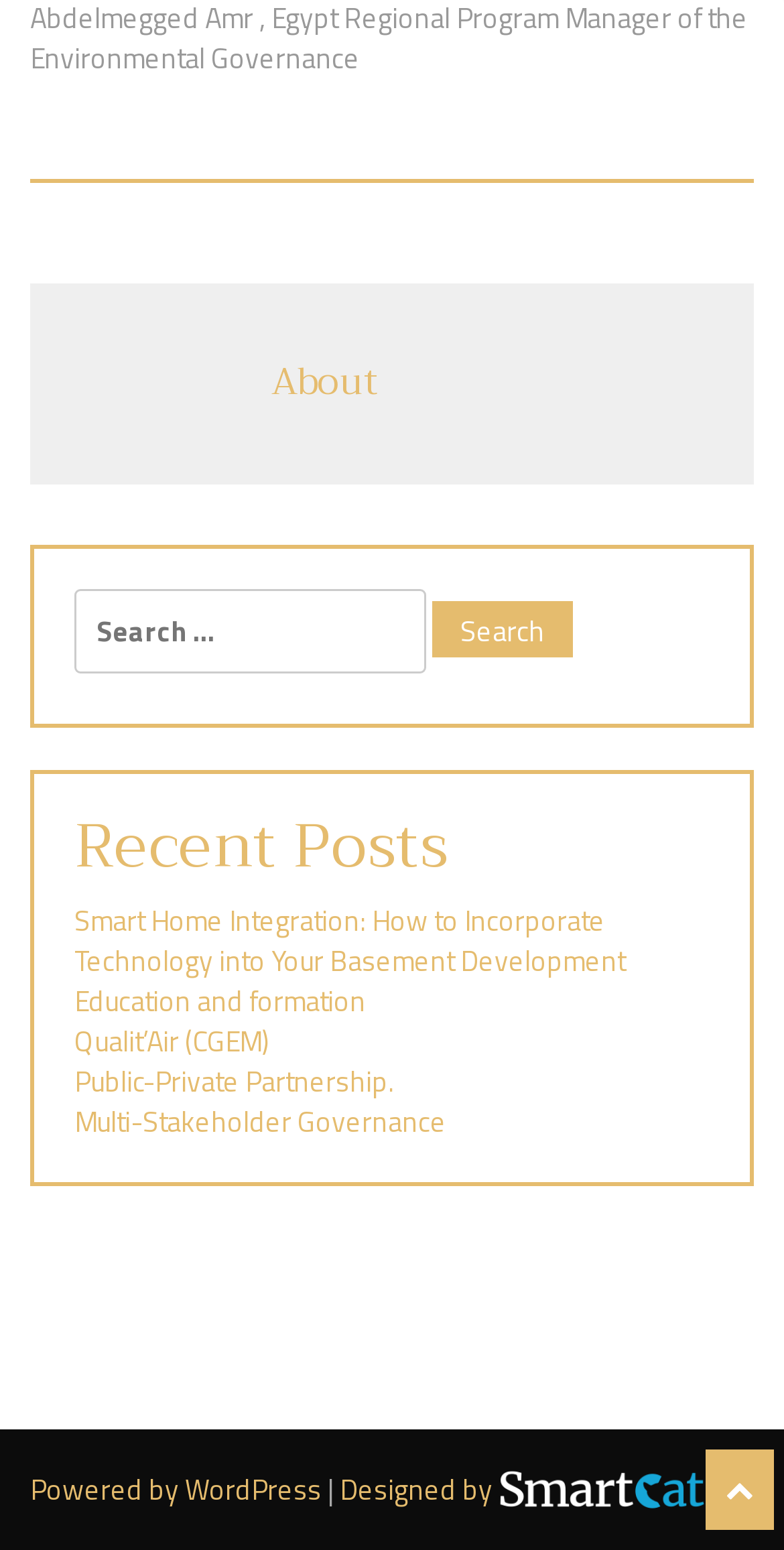Determine the bounding box coordinates for the clickable element required to fulfill the instruction: "Click on 'Smart Home Integration: How to Incorporate Technology into Your Basement Development'". Provide the coordinates as four float numbers between 0 and 1, i.e., [left, top, right, bottom].

[0.095, 0.58, 0.797, 0.633]